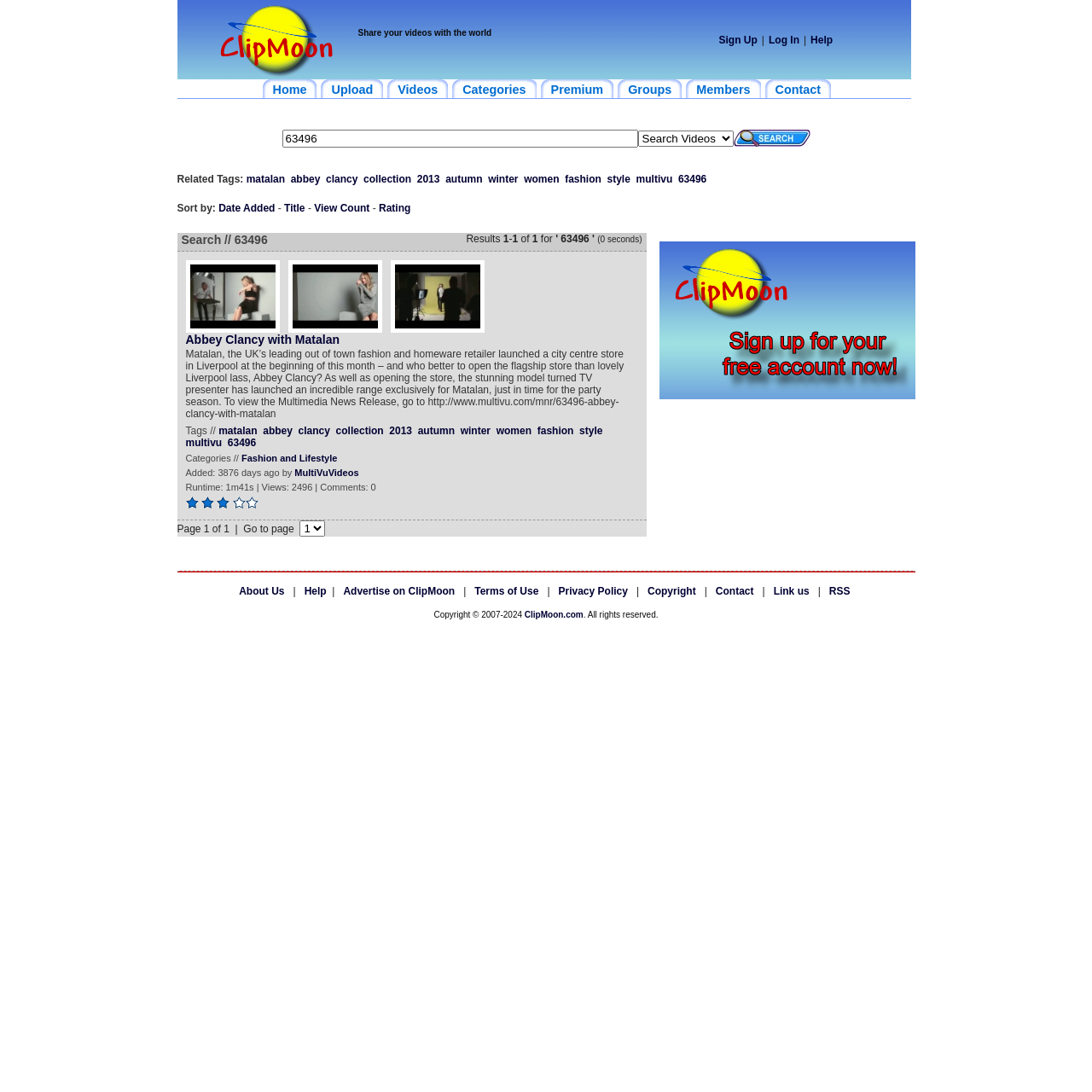Extract the bounding box coordinates for the UI element described as: "63496".

[0.621, 0.159, 0.647, 0.17]